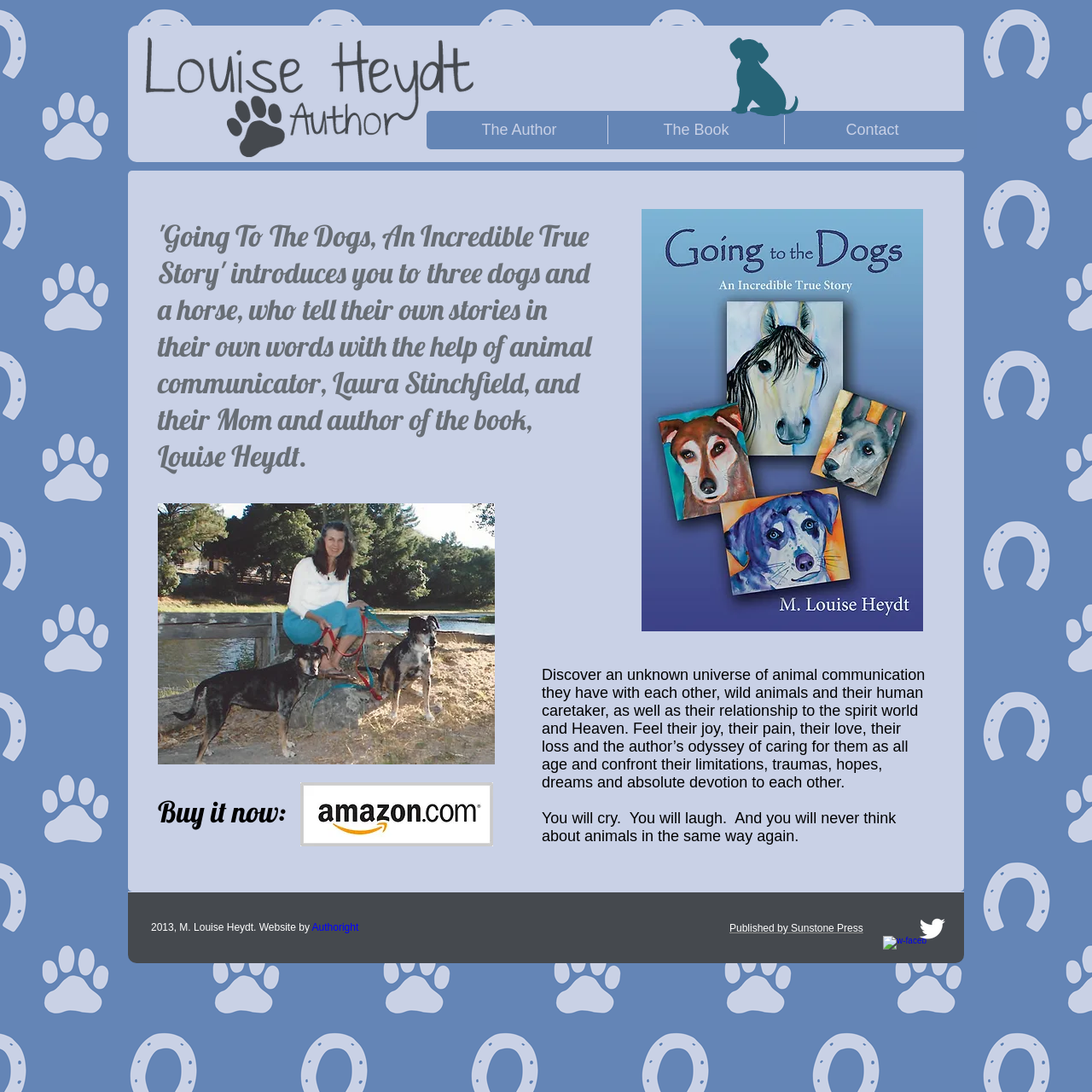Using the format (top-left x, top-left y, bottom-right x, bottom-right y), provide the bounding box coordinates for the described UI element. All values should be floating point numbers between 0 and 1: Published by Sunstone Press

[0.668, 0.845, 0.79, 0.855]